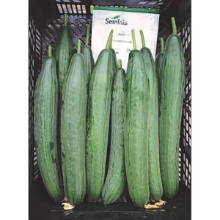What is written on the bag behind the cucumbers?
Look at the image and answer the question using a single word or phrase.

Semillas